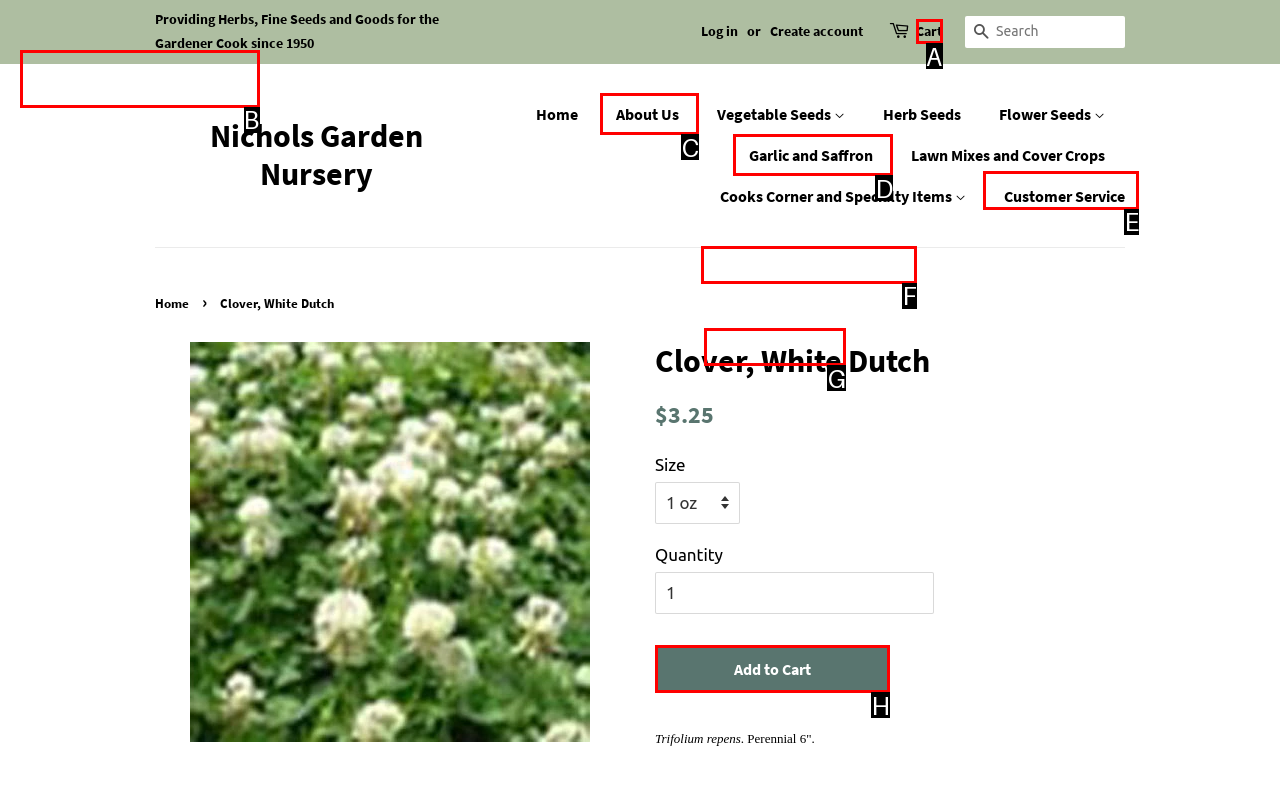Decide which letter you need to select to fulfill the task: Add to cart
Answer with the letter that matches the correct option directly.

H